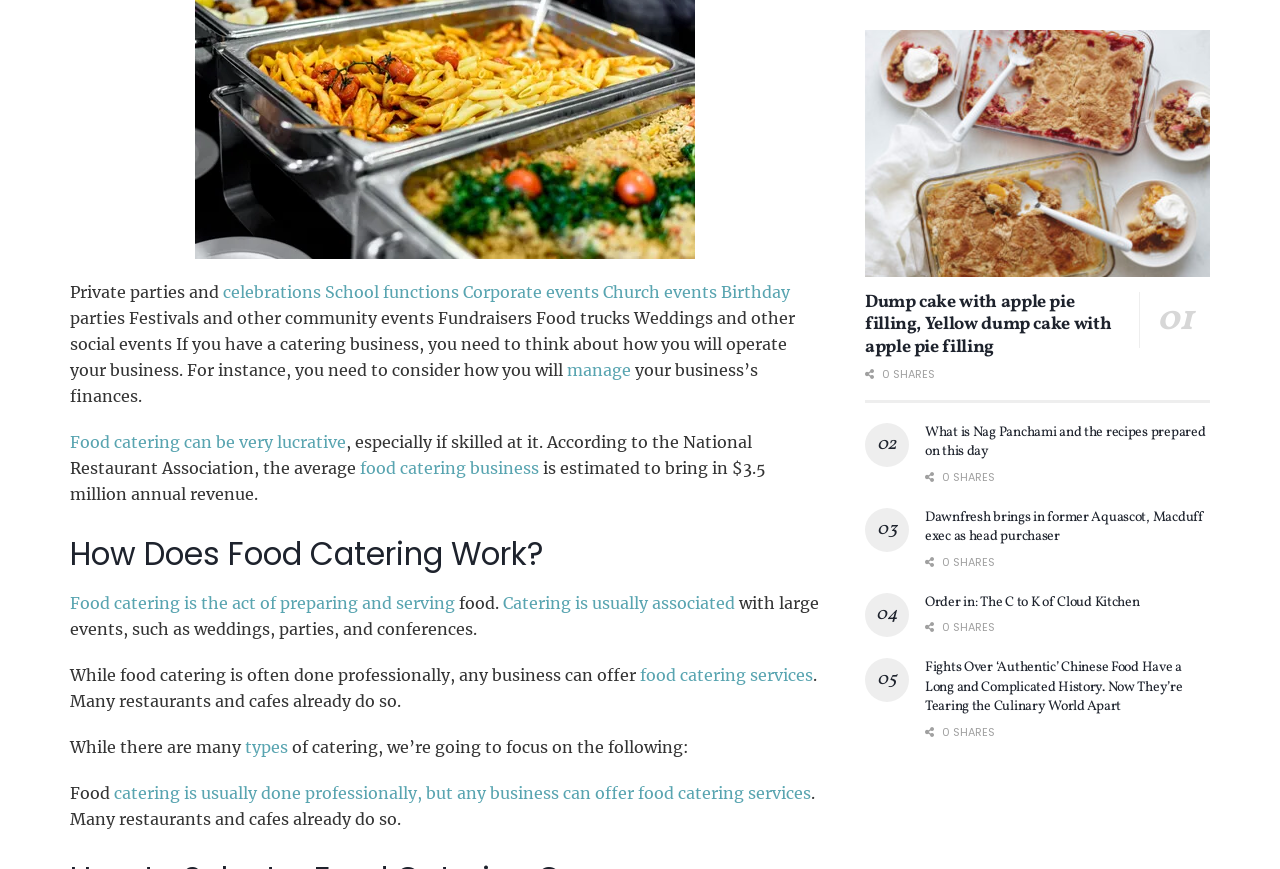Identify the bounding box coordinates for the region to click in order to carry out this instruction: "Share '02 What is Nag Panchami and the recipes prepared on this day'". Provide the coordinates using four float numbers between 0 and 1, formatted as [left, top, right, bottom].

[0.723, 0.564, 0.772, 0.606]